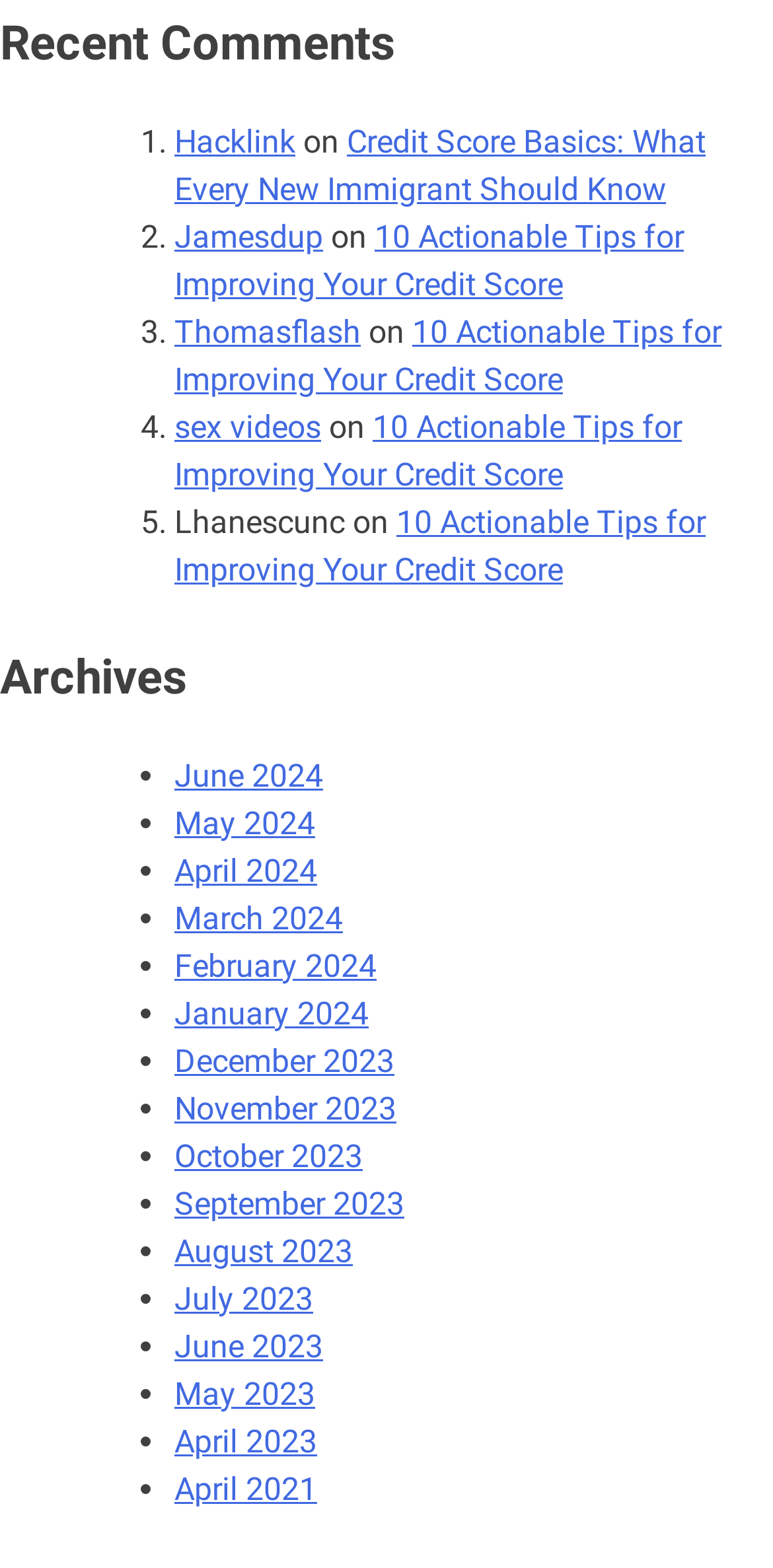Highlight the bounding box coordinates of the region I should click on to meet the following instruction: "Click on 'Hacklink'".

[0.226, 0.078, 0.382, 0.102]